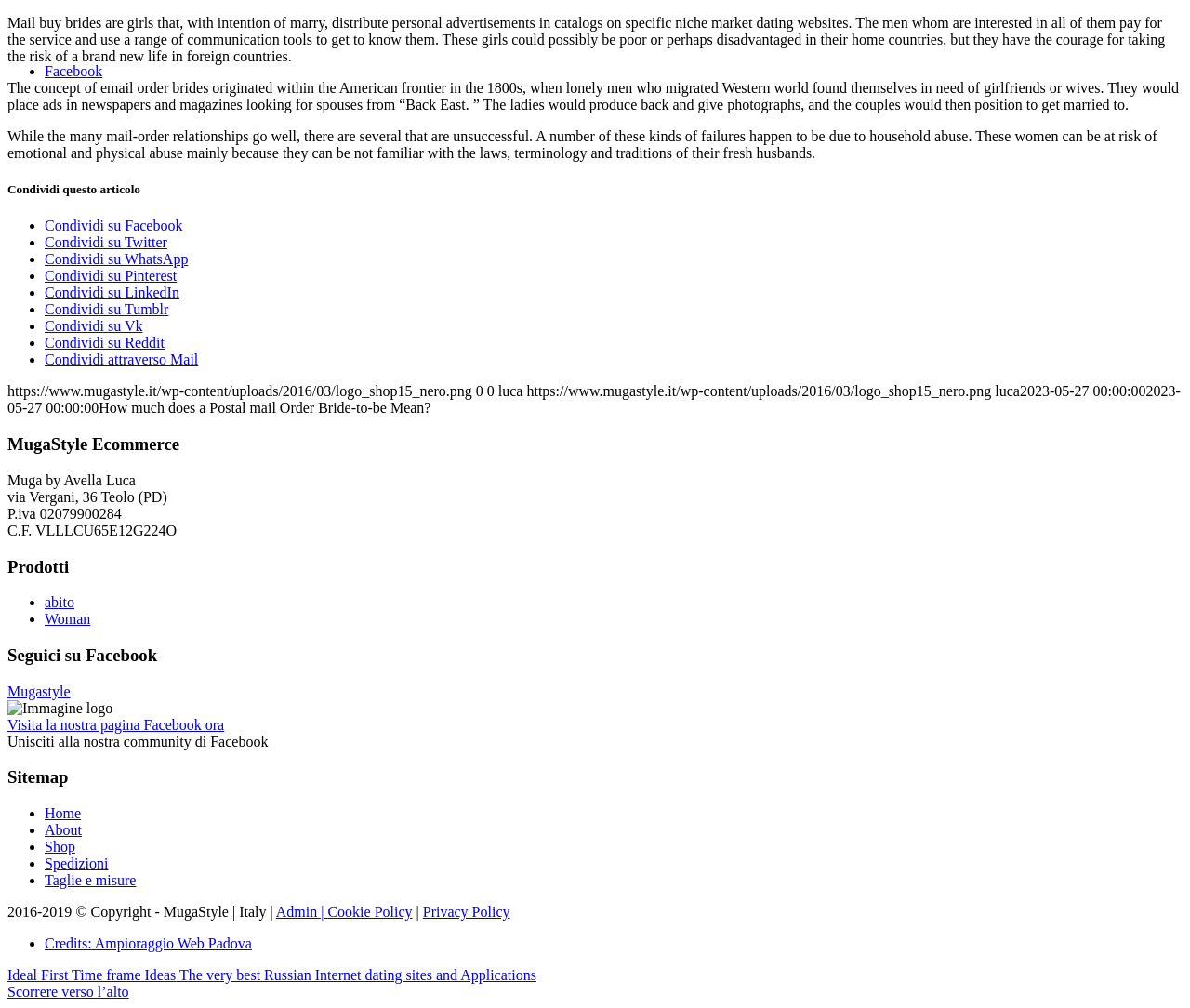Please provide a one-word or phrase answer to the question: 
What is the purpose of the links at the bottom of the page?

To share the article